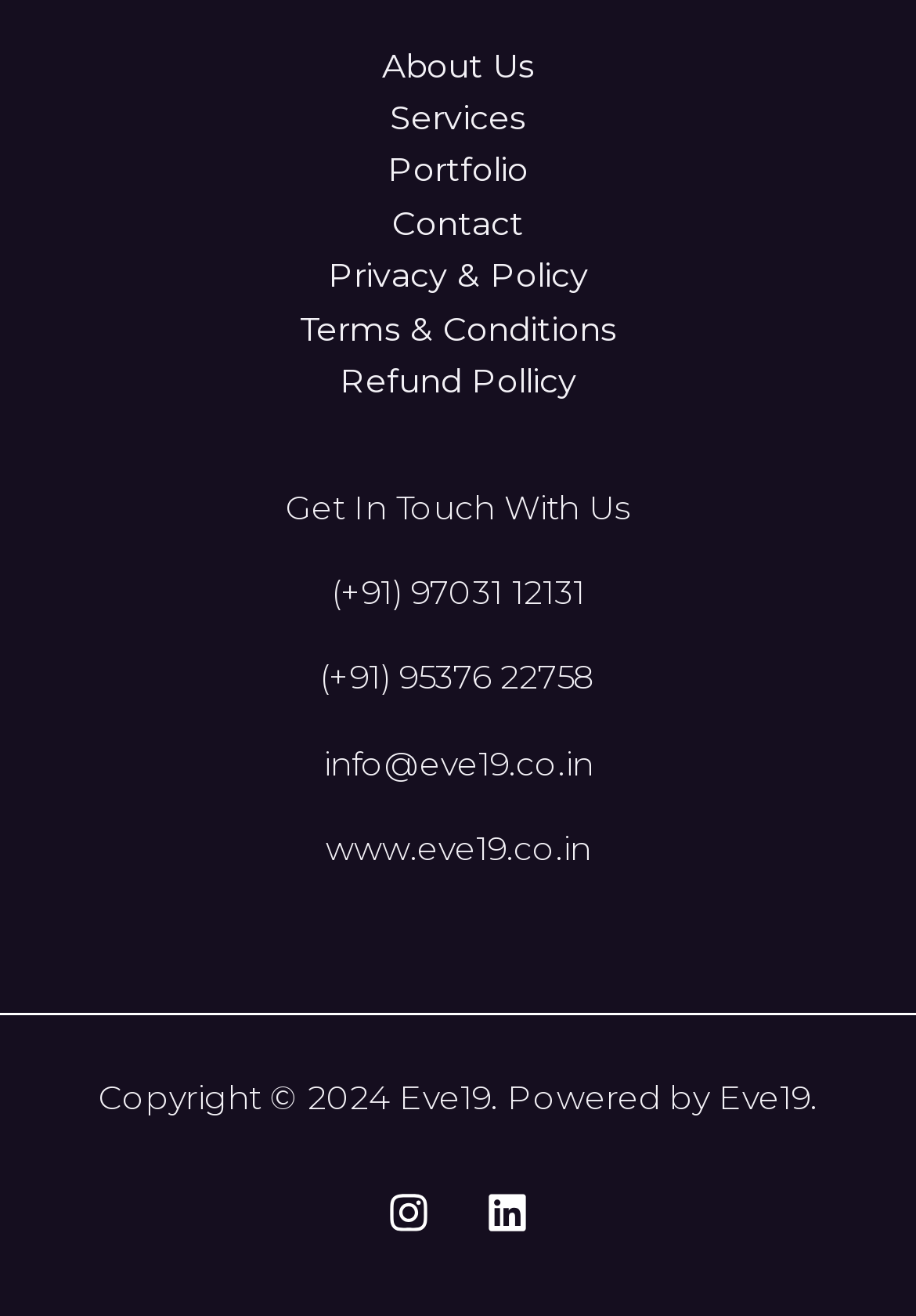What social media platform's icon is located at the bottom right?
Using the image as a reference, answer the question with a short word or phrase.

Linkedin